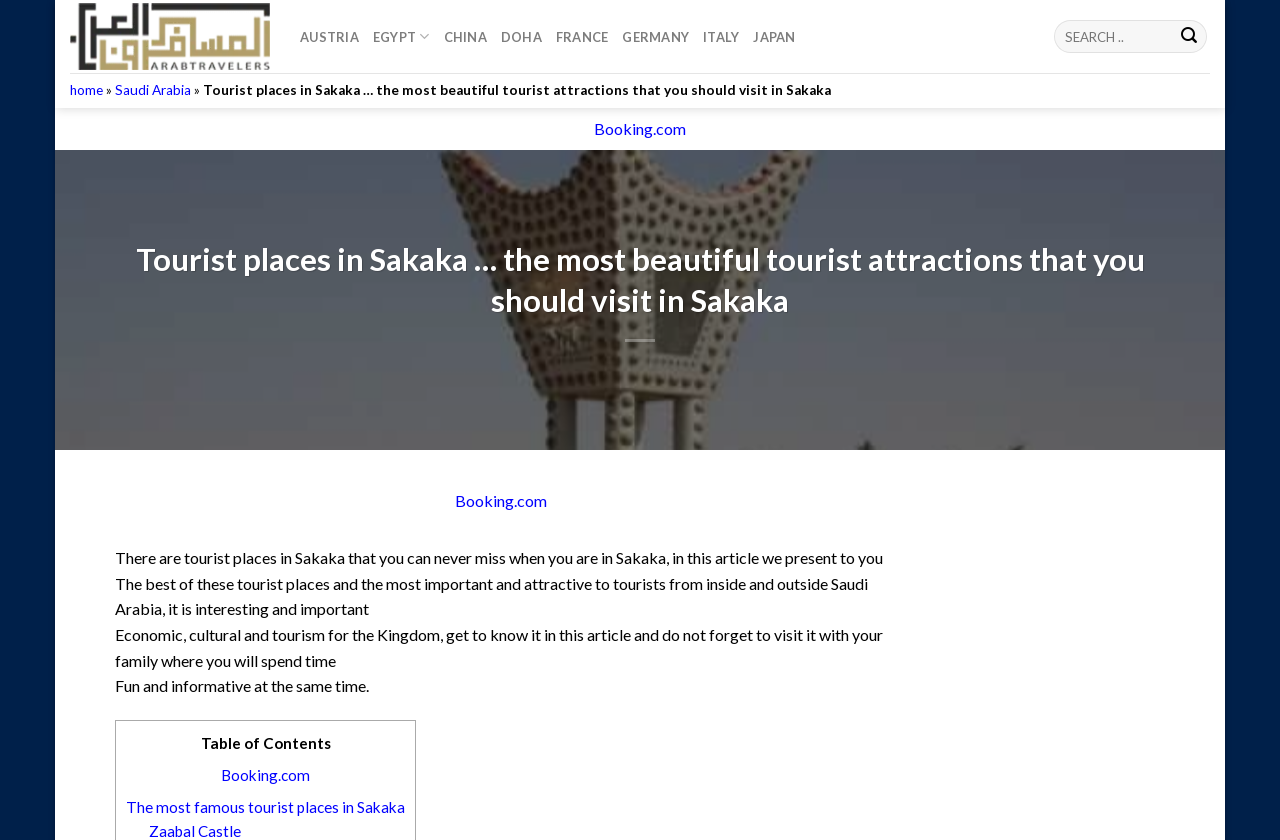Utilize the details in the image to thoroughly answer the following question: How many links to Booking.com are there?

I found three links to Booking.com on the webpage: one in the top menu, one in the middle of the article, and one in the table of contents.